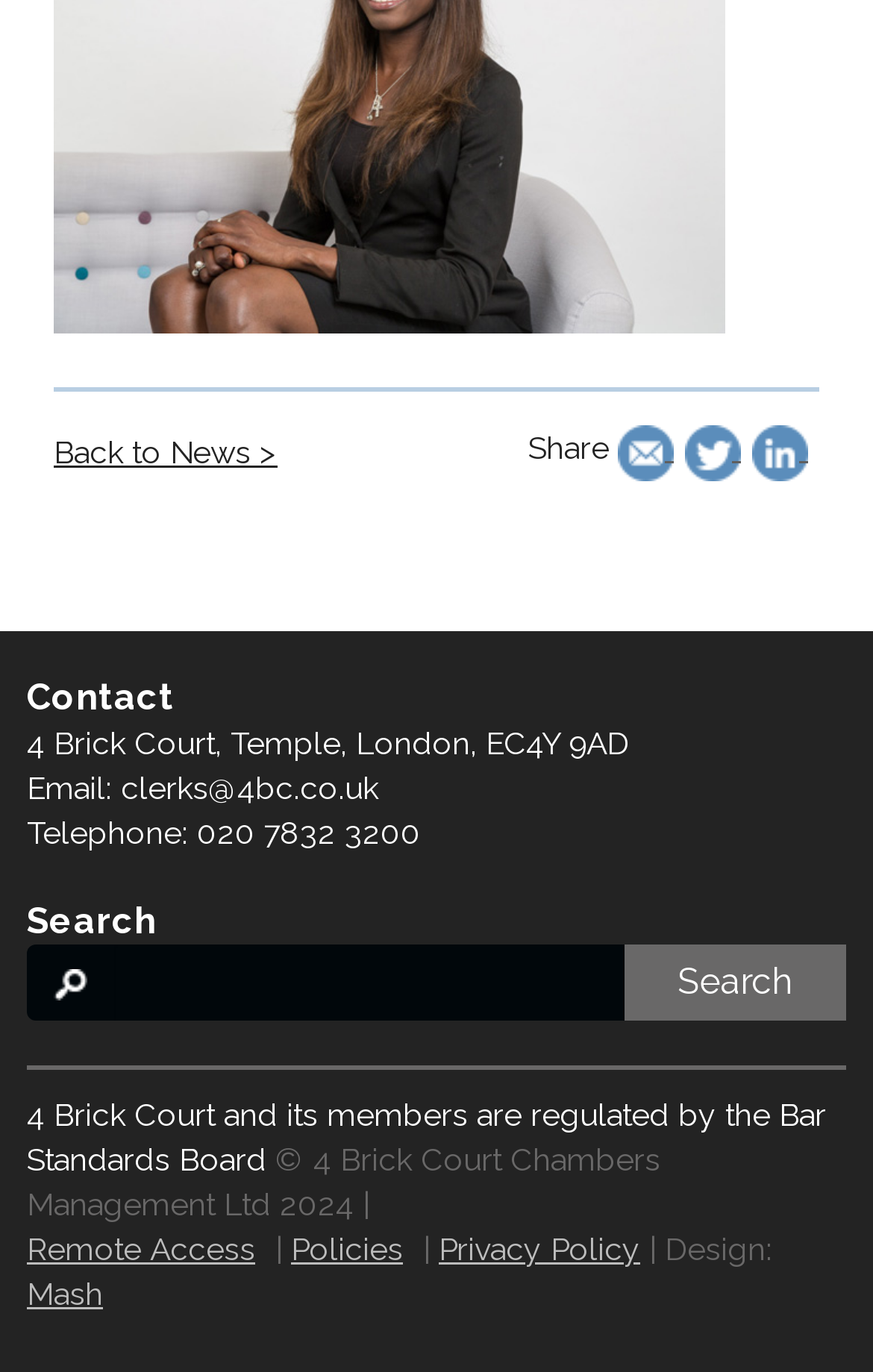Identify the bounding box coordinates of the specific part of the webpage to click to complete this instruction: "Click on the 'Back to News >' link".

[0.062, 0.314, 0.318, 0.346]